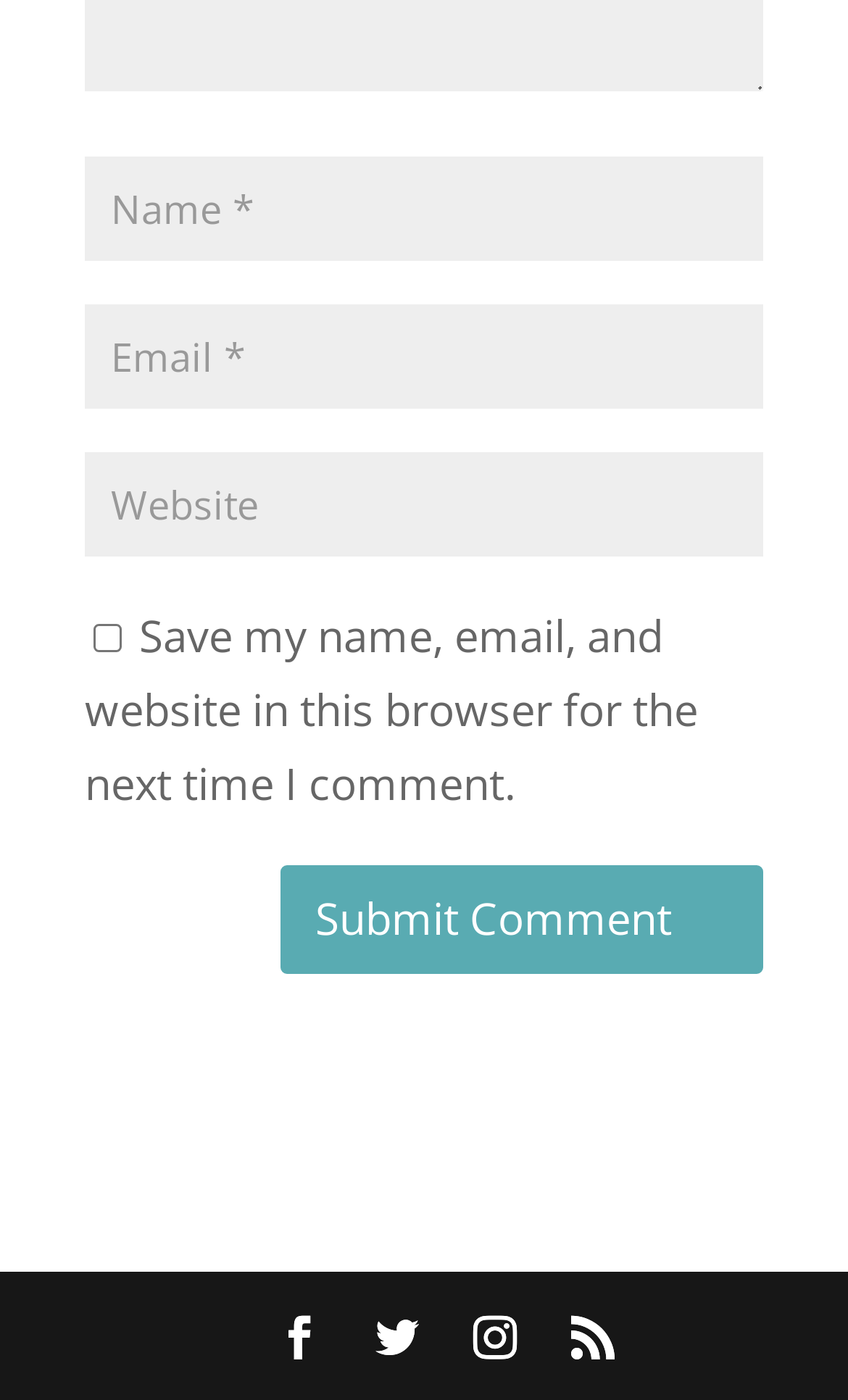Please identify the bounding box coordinates of the area that needs to be clicked to fulfill the following instruction: "Enter your name."

[0.1, 0.111, 0.9, 0.186]